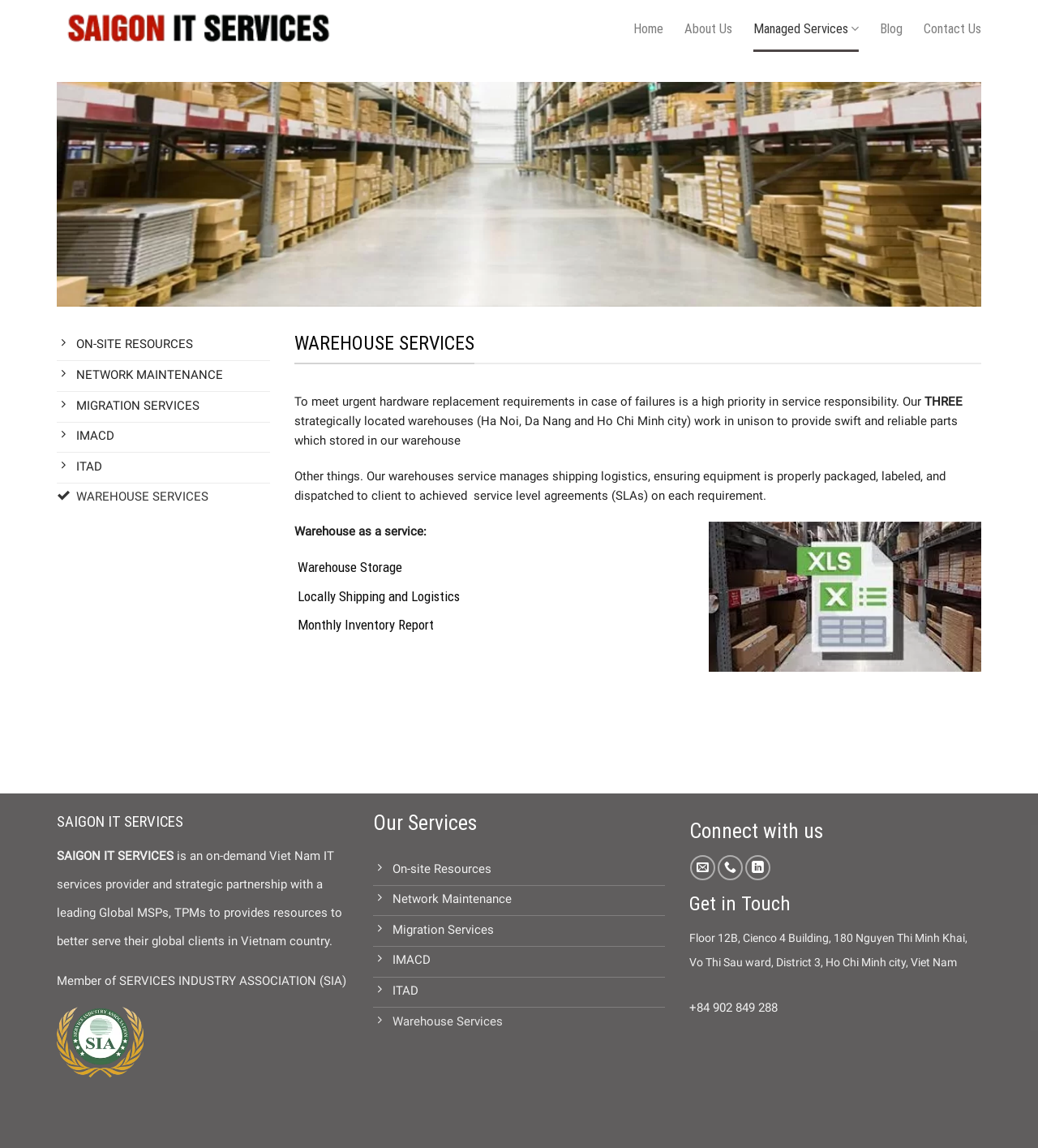Highlight the bounding box coordinates of the element that should be clicked to carry out the following instruction: "Click on Call us". The coordinates must be given as four float numbers ranging from 0 to 1, i.e., [left, top, right, bottom].

[0.692, 0.745, 0.716, 0.767]